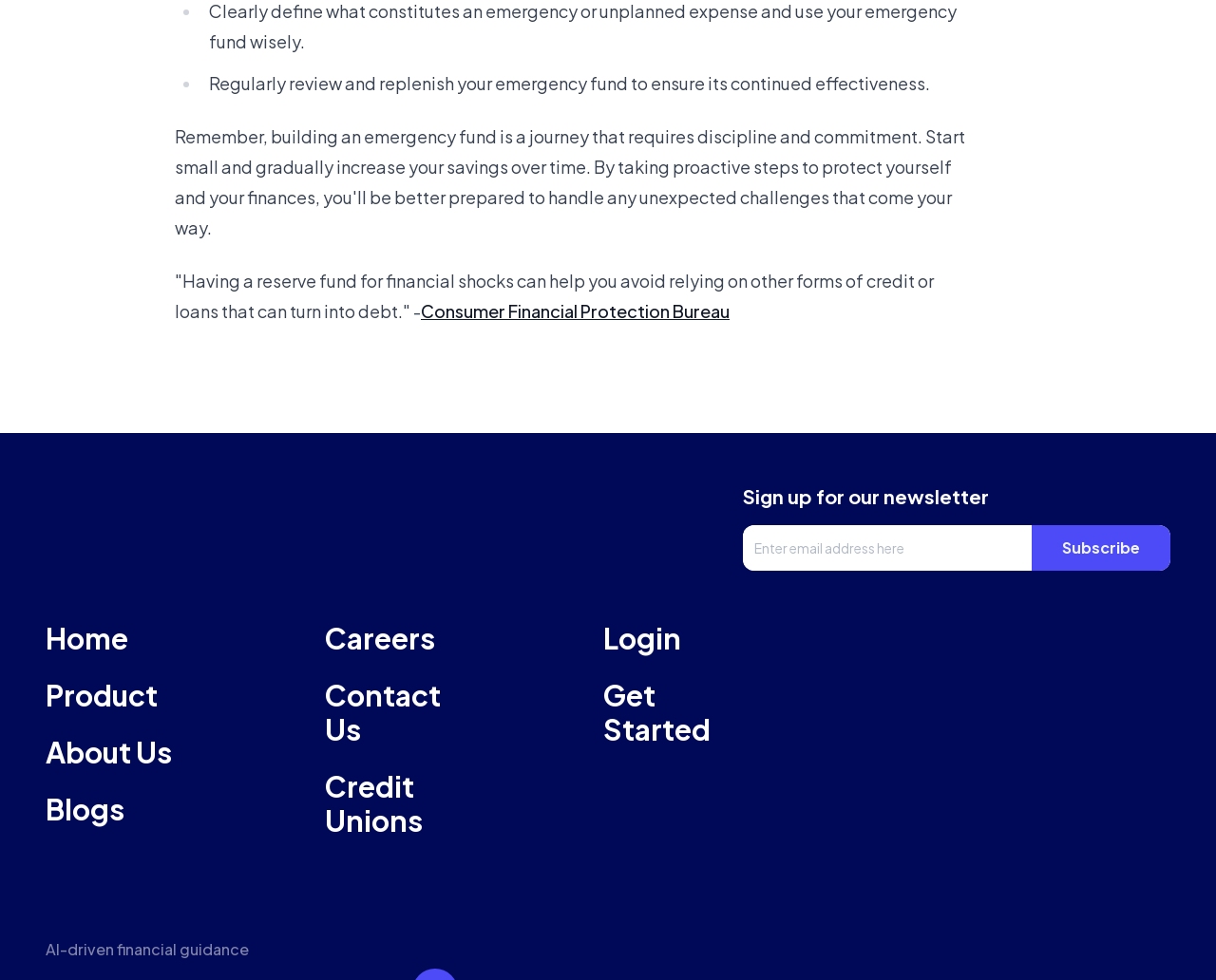Locate the bounding box for the described UI element: "alt="Send Message"". Ensure the coordinates are four float numbers between 0 and 1, formatted as [left, top, right, bottom].

None